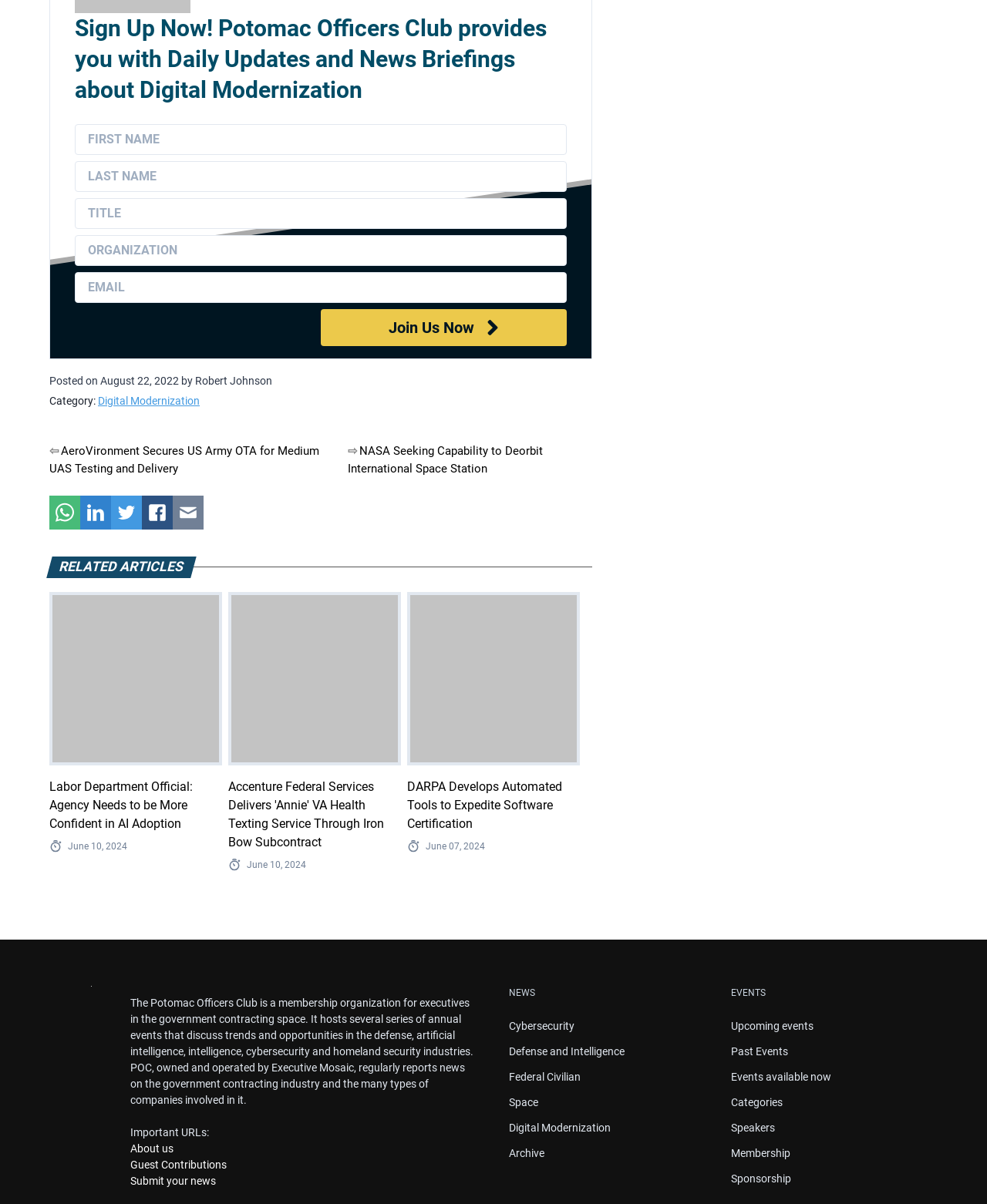Can you specify the bounding box coordinates of the area that needs to be clicked to fulfill the following instruction: "Read the post"?

[0.05, 0.311, 0.102, 0.322]